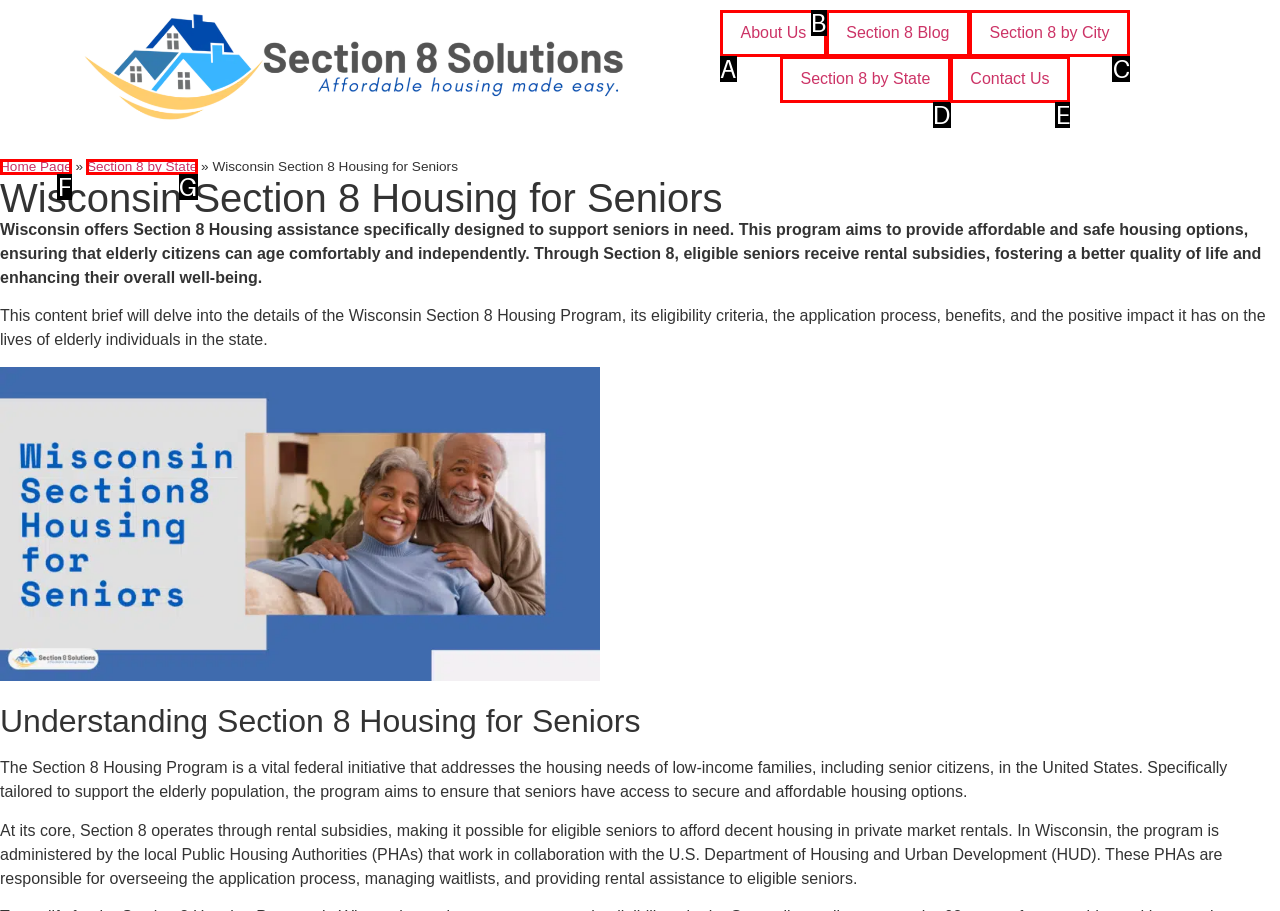Determine the UI element that matches the description: Contact Us
Answer with the letter from the given choices.

E